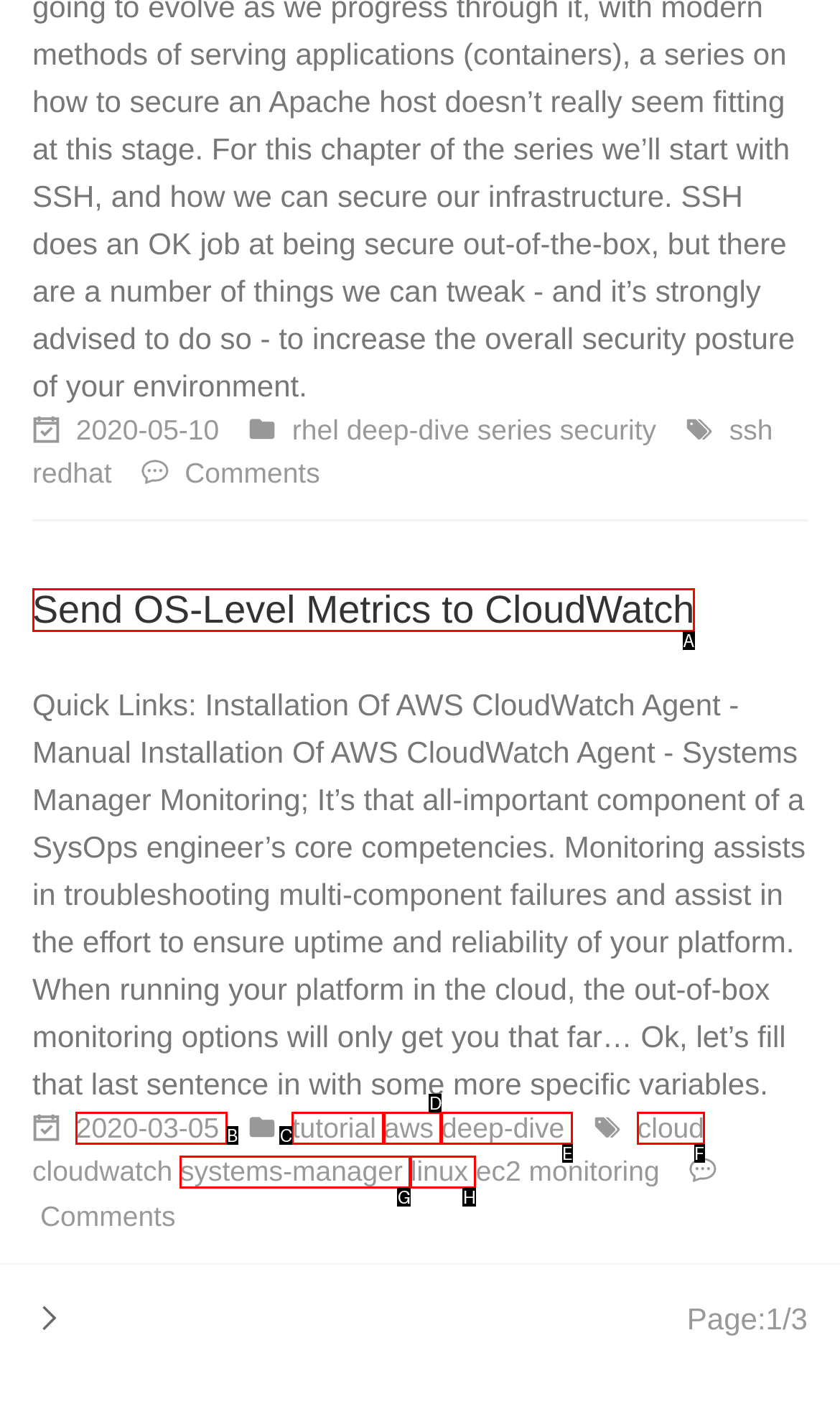Given the description: tutorial, choose the HTML element that matches it. Indicate your answer with the letter of the option.

C